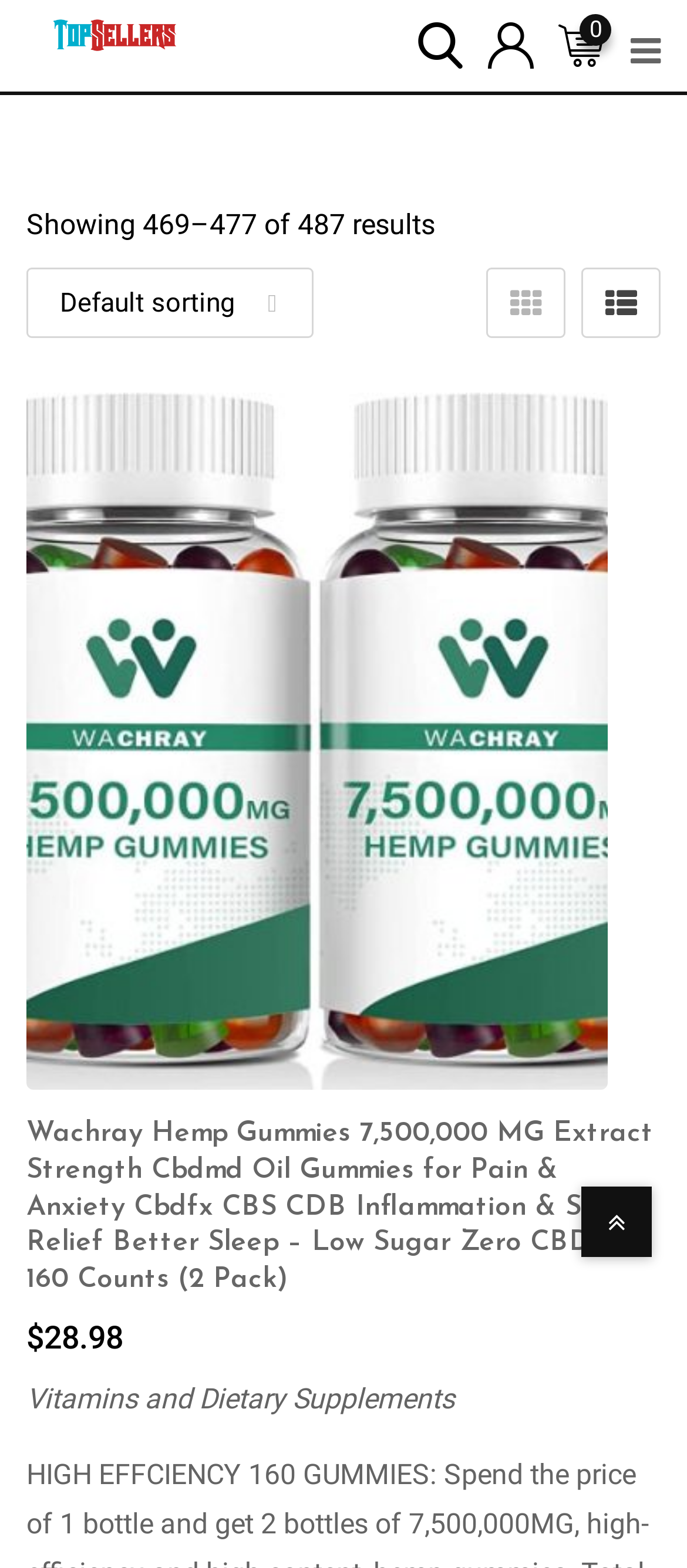Predict the bounding box coordinates of the area that should be clicked to accomplish the following instruction: "View product details". The bounding box coordinates should consist of four float numbers between 0 and 1, i.e., [left, top, right, bottom].

[0.038, 0.714, 0.951, 0.825]